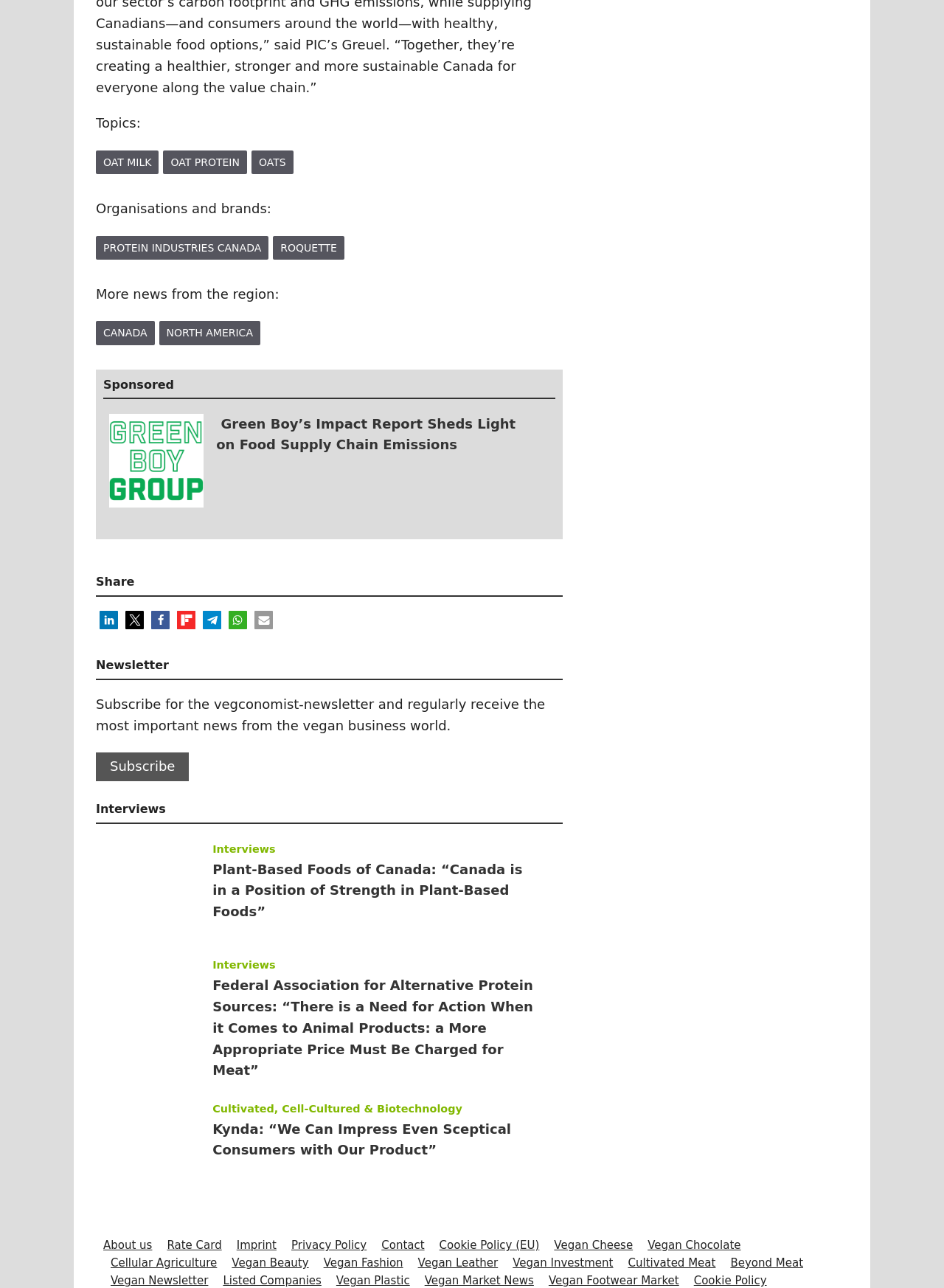What is the purpose of the 'Subscribe' button?
Look at the screenshot and give a one-word or phrase answer.

To receive the vegconomist newsletter